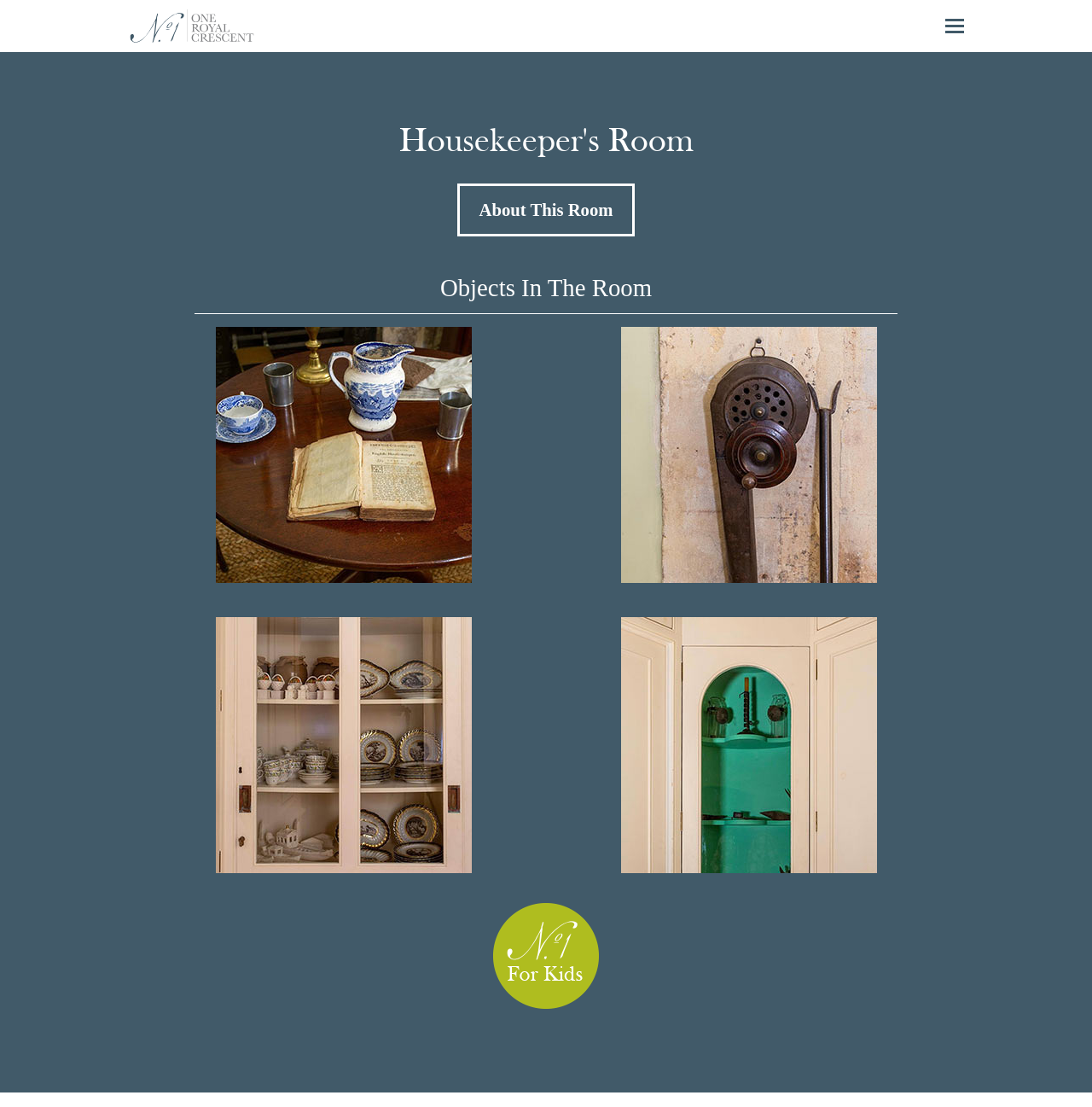Please identify the bounding box coordinates of the clickable region that I should interact with to perform the following instruction: "View the objects in the room". The coordinates should be expressed as four float numbers between 0 and 1, i.e., [left, top, right, bottom].

[0.403, 0.247, 0.597, 0.272]